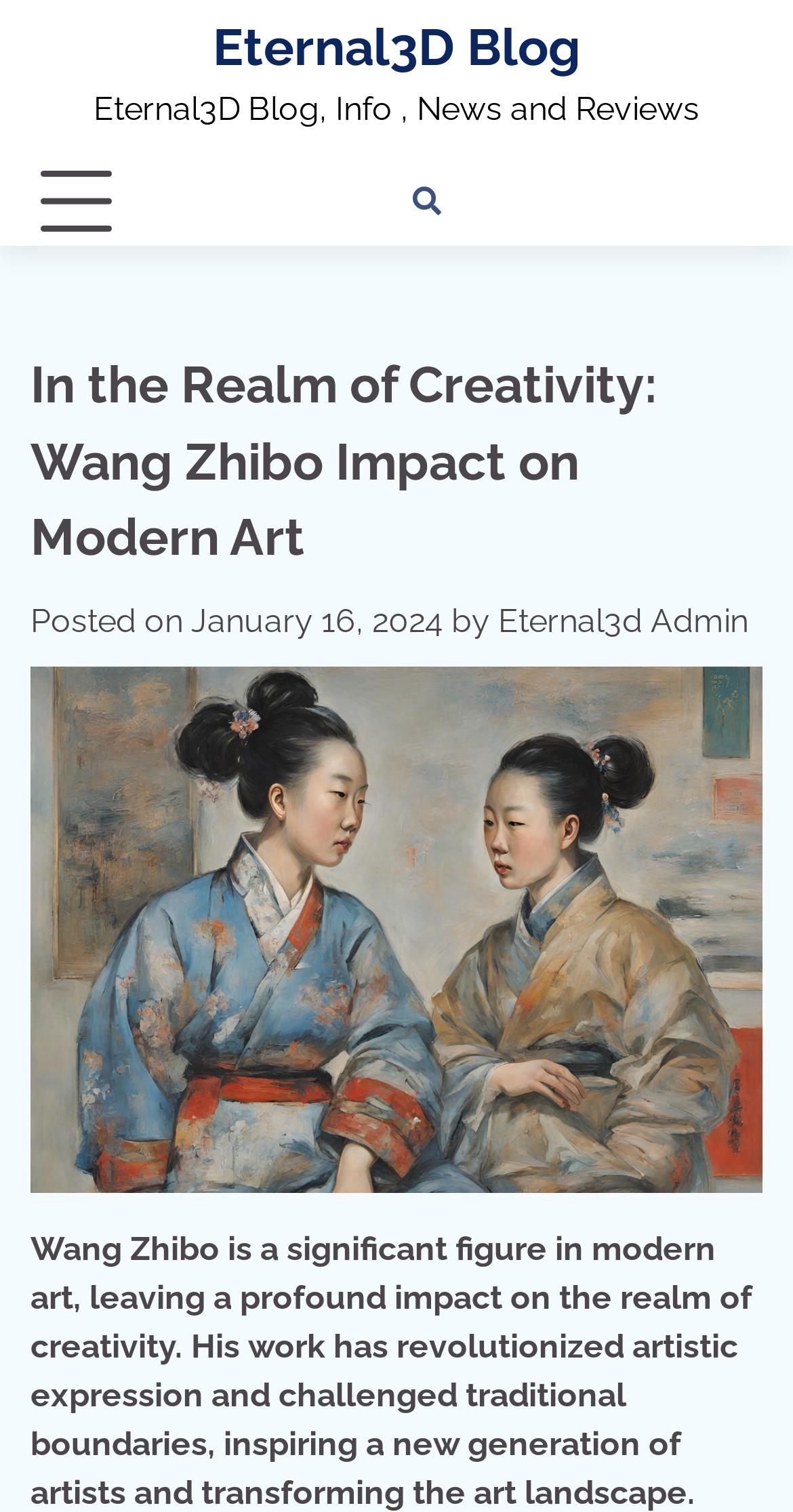Please answer the following question using a single word or phrase: What is the date of the post?

January 16, 2024